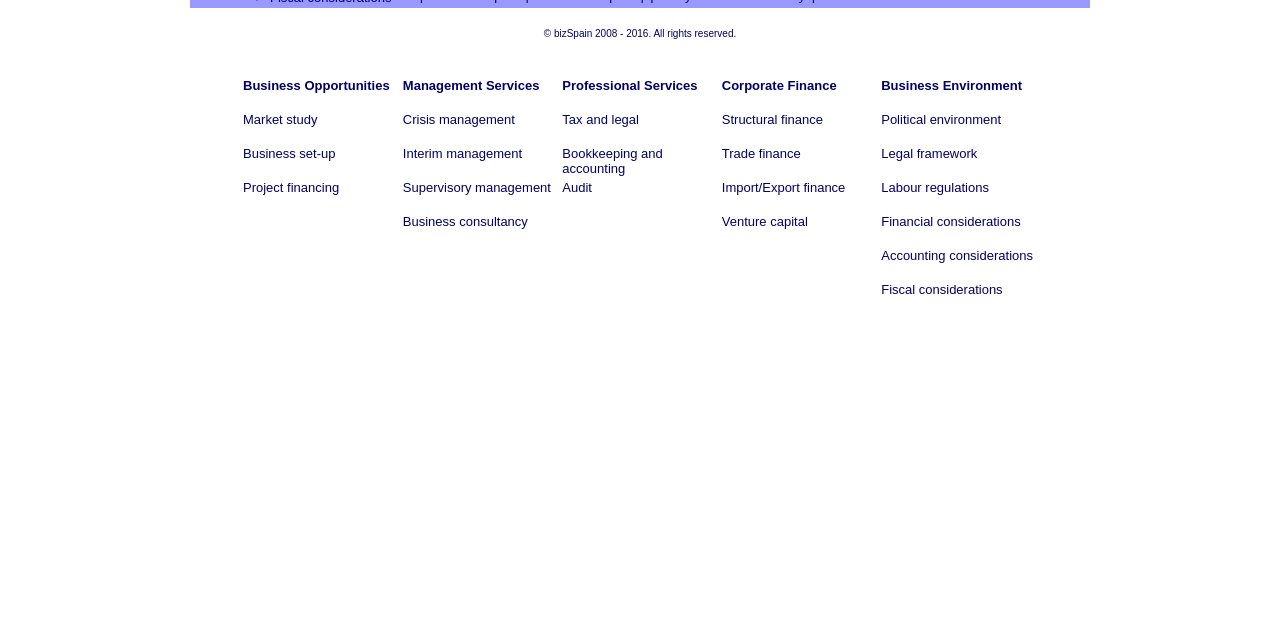Please determine the bounding box coordinates for the UI element described as: "Bookkeeping and accounting".

[0.439, 0.228, 0.518, 0.275]